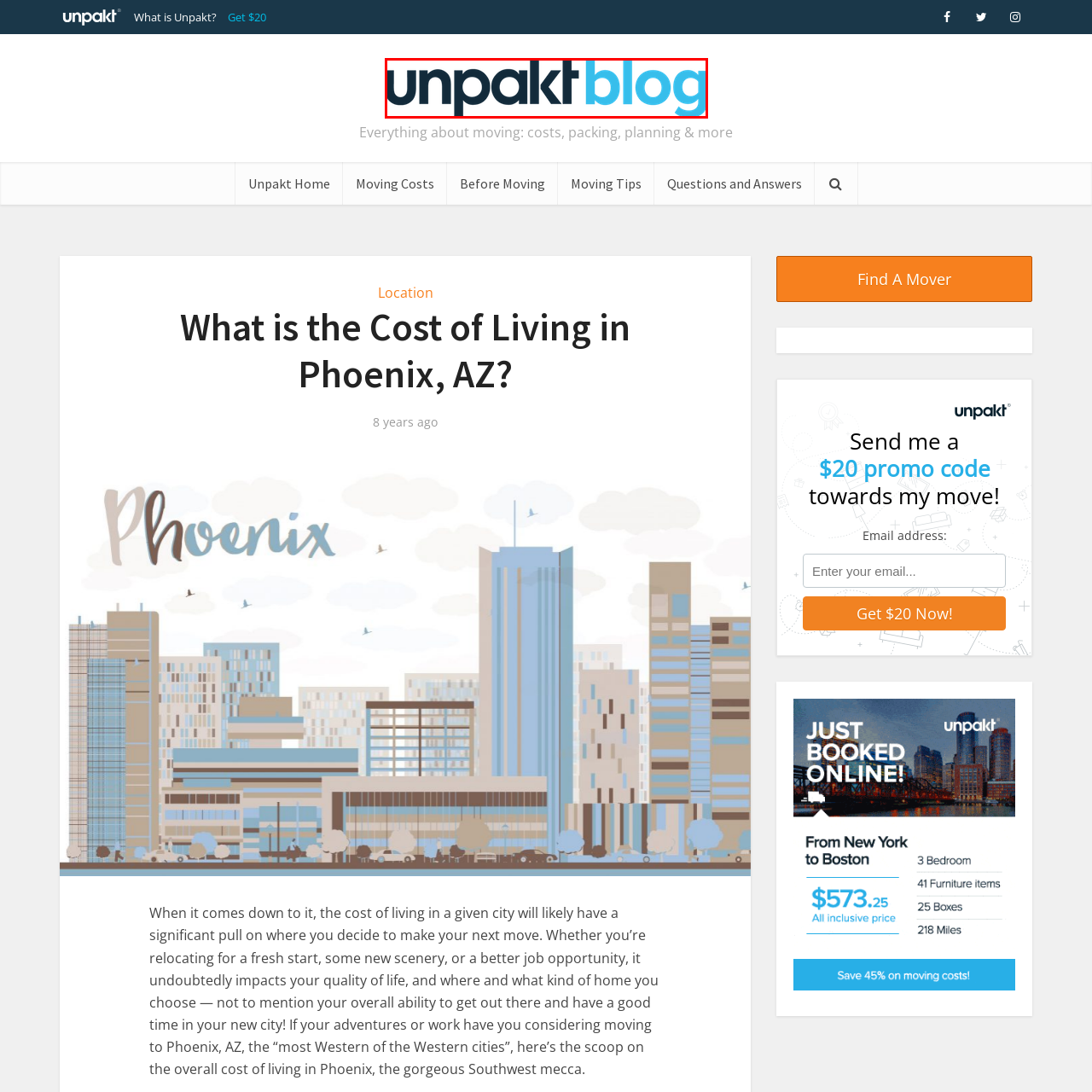Carefully examine the image inside the red box and generate a detailed caption for it.

The image features the logo of the "Unpakt Blog," prominently displayed in a modern and engaging font. The logo combines blue and dark tones, with "Unpakt" rendered in dark lettering and "blog" in a vibrant light blue, creating a striking contrast. This design effectively represents the blog's focus on helpful content related to moving, costs, packing, and planning. The logo's clean and contemporary look is indicative of the blog's commitment to providing accessible information for those considering a move, particularly highlighting topics such as the cost of living in various cities.